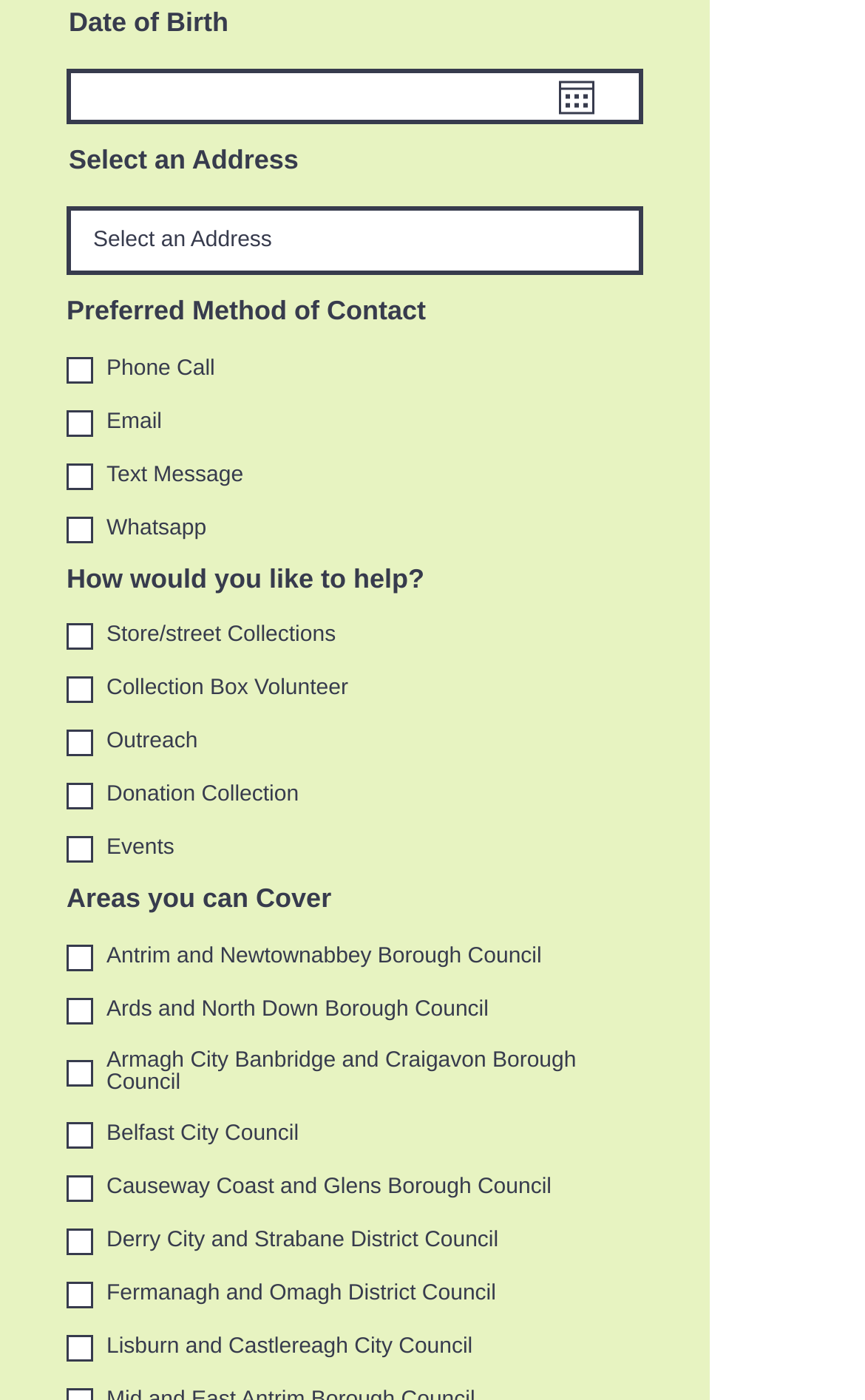Locate the bounding box coordinates of the clickable part needed for the task: "Select an address".

[0.077, 0.147, 0.744, 0.197]